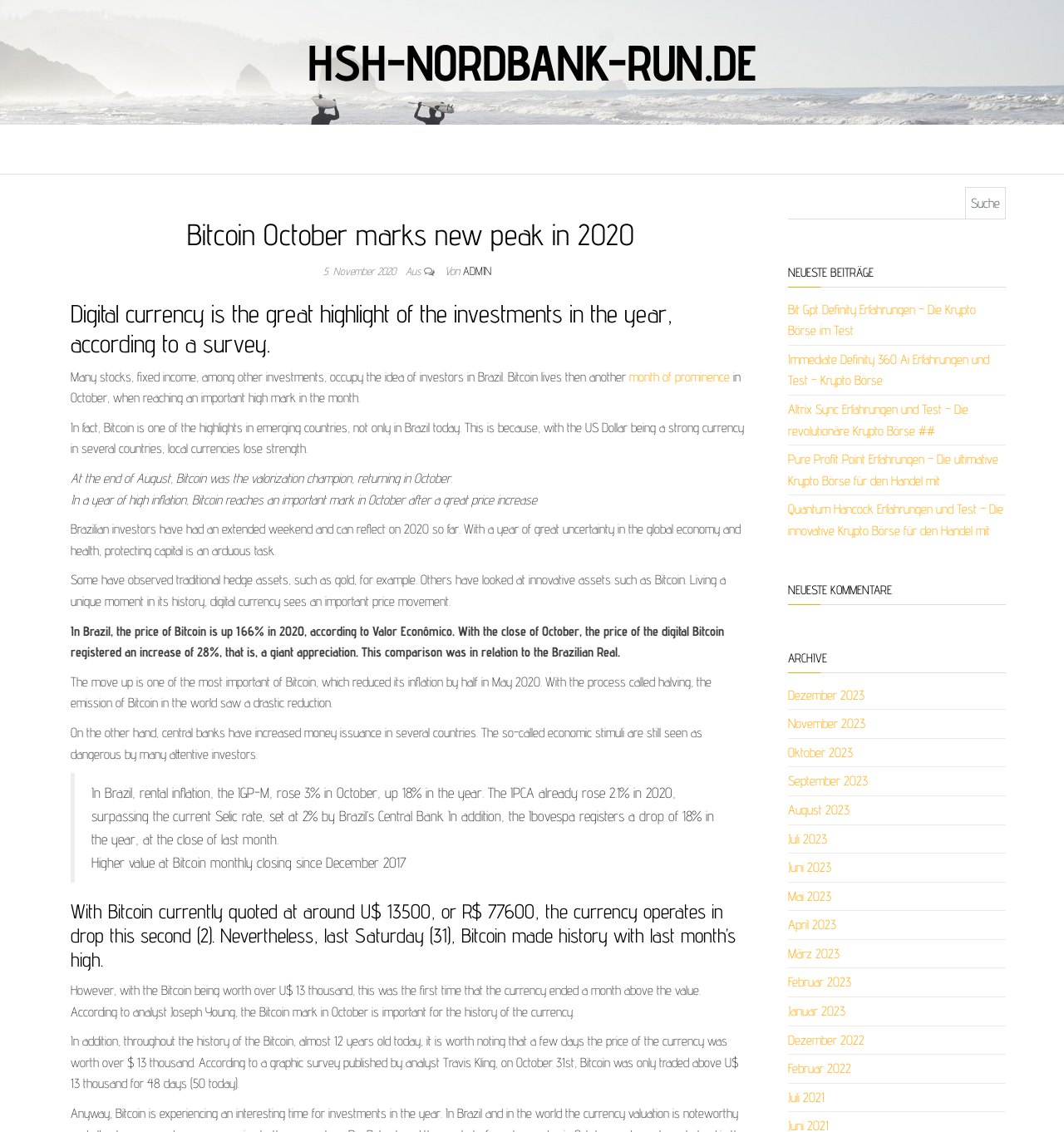Identify the bounding box of the UI element that matches this description: "parent_node: Suche nach: value="Suche"".

[0.907, 0.165, 0.945, 0.194]